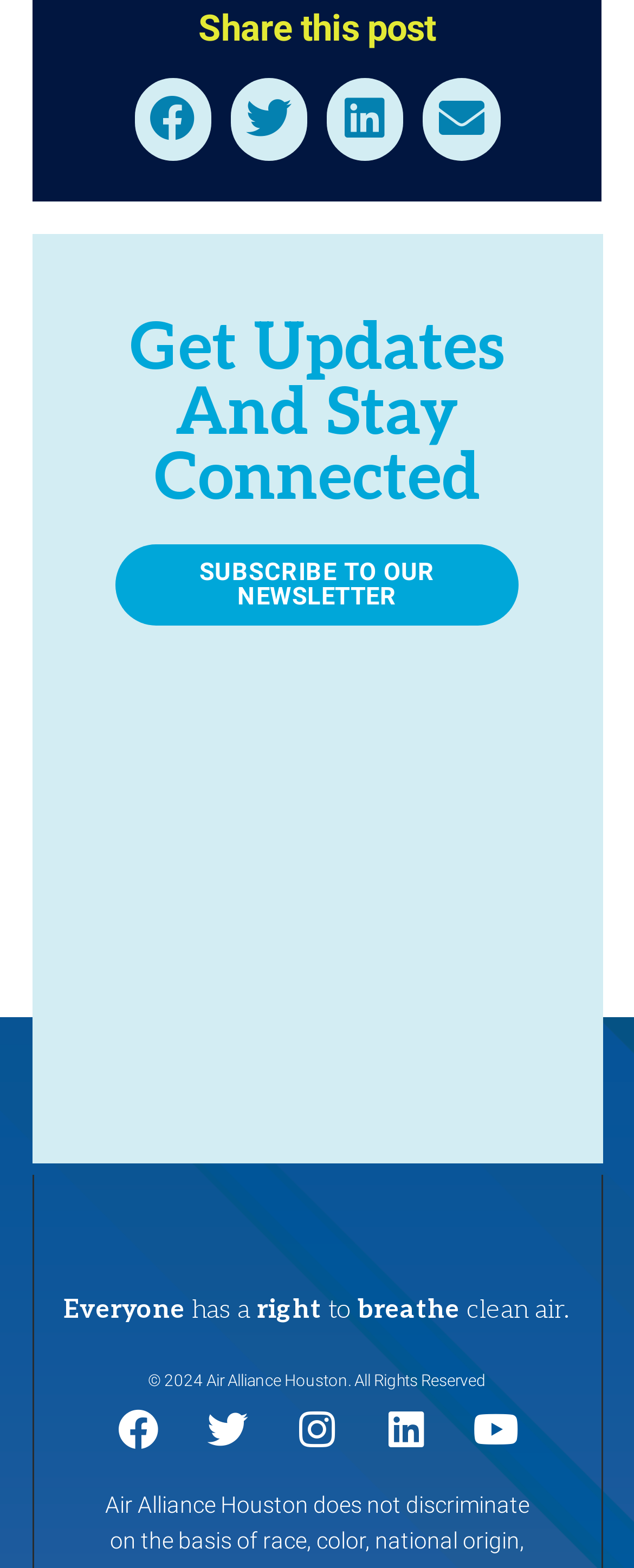Determine the bounding box coordinates for the area that needs to be clicked to fulfill this task: "Share on Twitter". The coordinates must be given as four float numbers between 0 and 1, i.e., [left, top, right, bottom].

[0.363, 0.05, 0.485, 0.102]